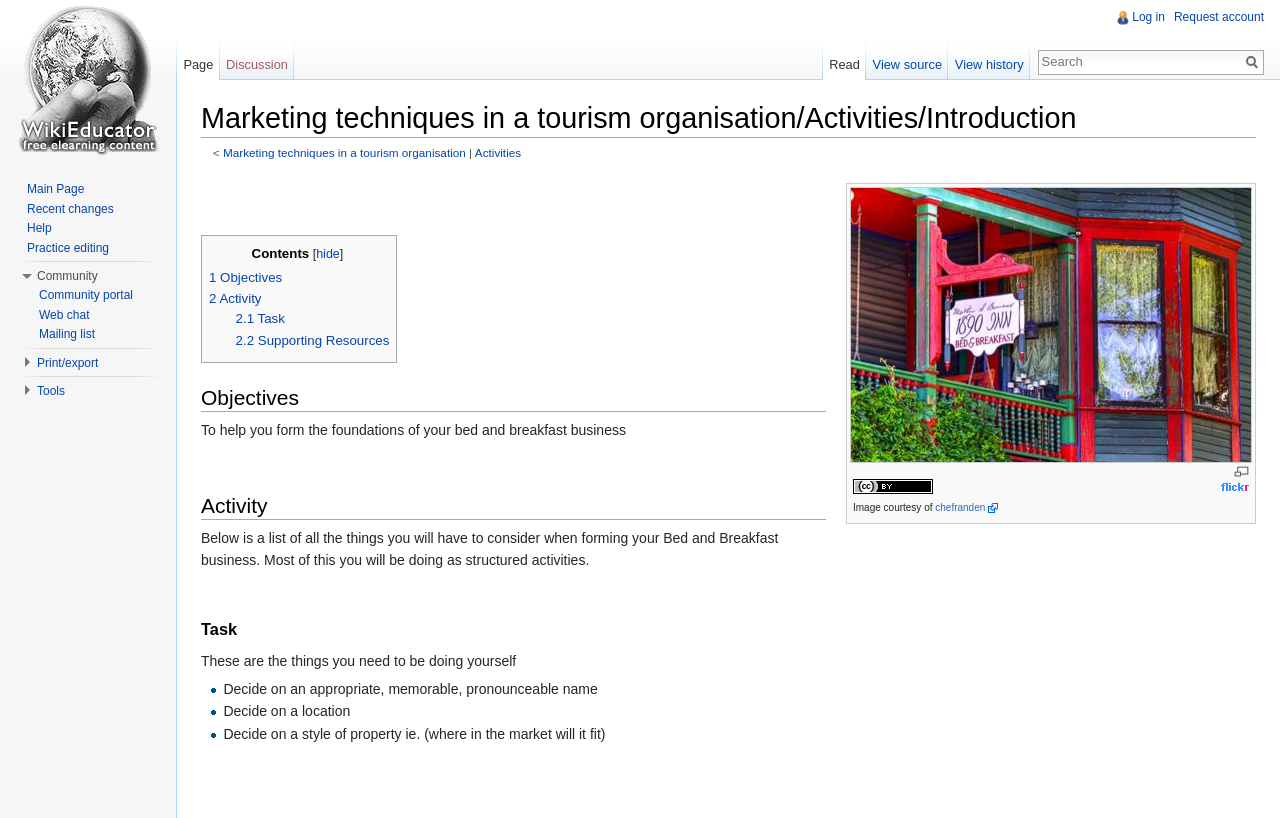Answer the following in one word or a short phrase: 
What is the main topic of the webpage?

Marketing techniques in tourism